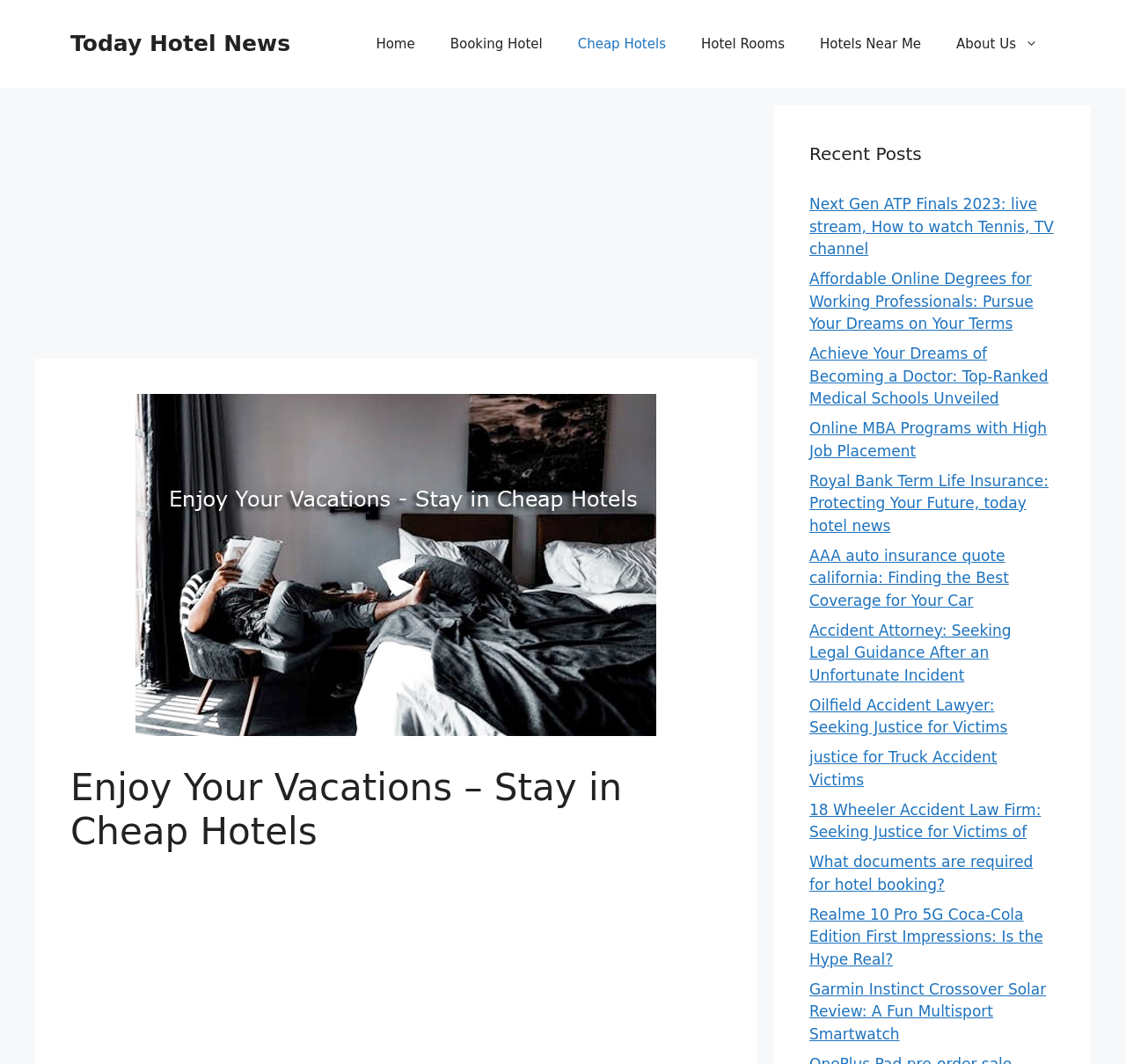What is the image on the webpage about?
Carefully analyze the image and provide a thorough answer to the question.

The image on the webpage appears to be a promotional image for the website, with a caption that matches the webpage's title, suggesting that it is related to enjoying vacations and staying in cheap hotels.